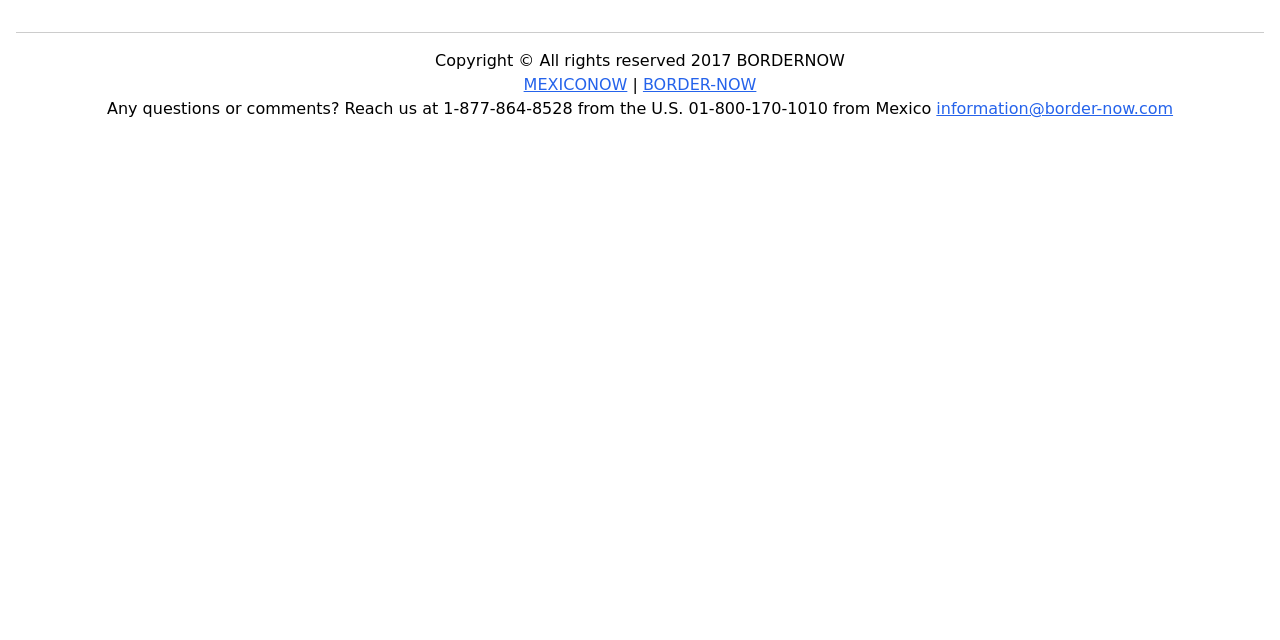Identify the coordinates of the bounding box for the element described below: "MEXICONOW". Return the coordinates as four float numbers between 0 and 1: [left, top, right, bottom].

[0.409, 0.117, 0.49, 0.147]